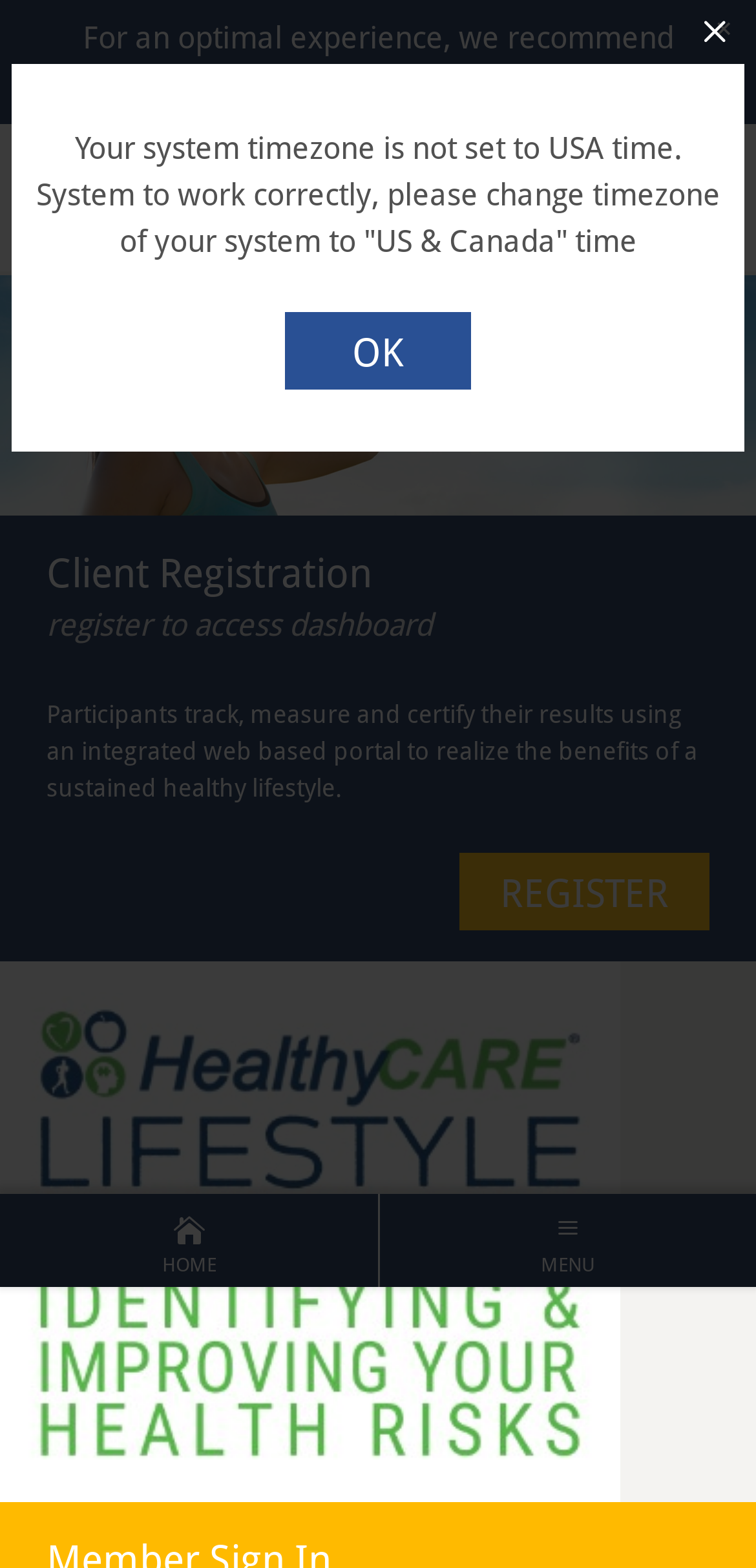Show the bounding box coordinates for the element that needs to be clicked to execute the following instruction: "Click OK to confirm timezone setting". Provide the coordinates in the form of four float numbers between 0 and 1, i.e., [left, top, right, bottom].

[0.377, 0.199, 0.623, 0.249]